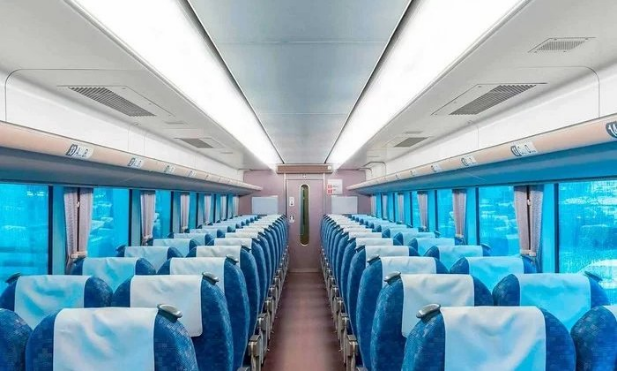What is the purpose of the overhead lighting fixtures?
Refer to the image and answer the question using a single word or phrase.

Provide bright atmosphere